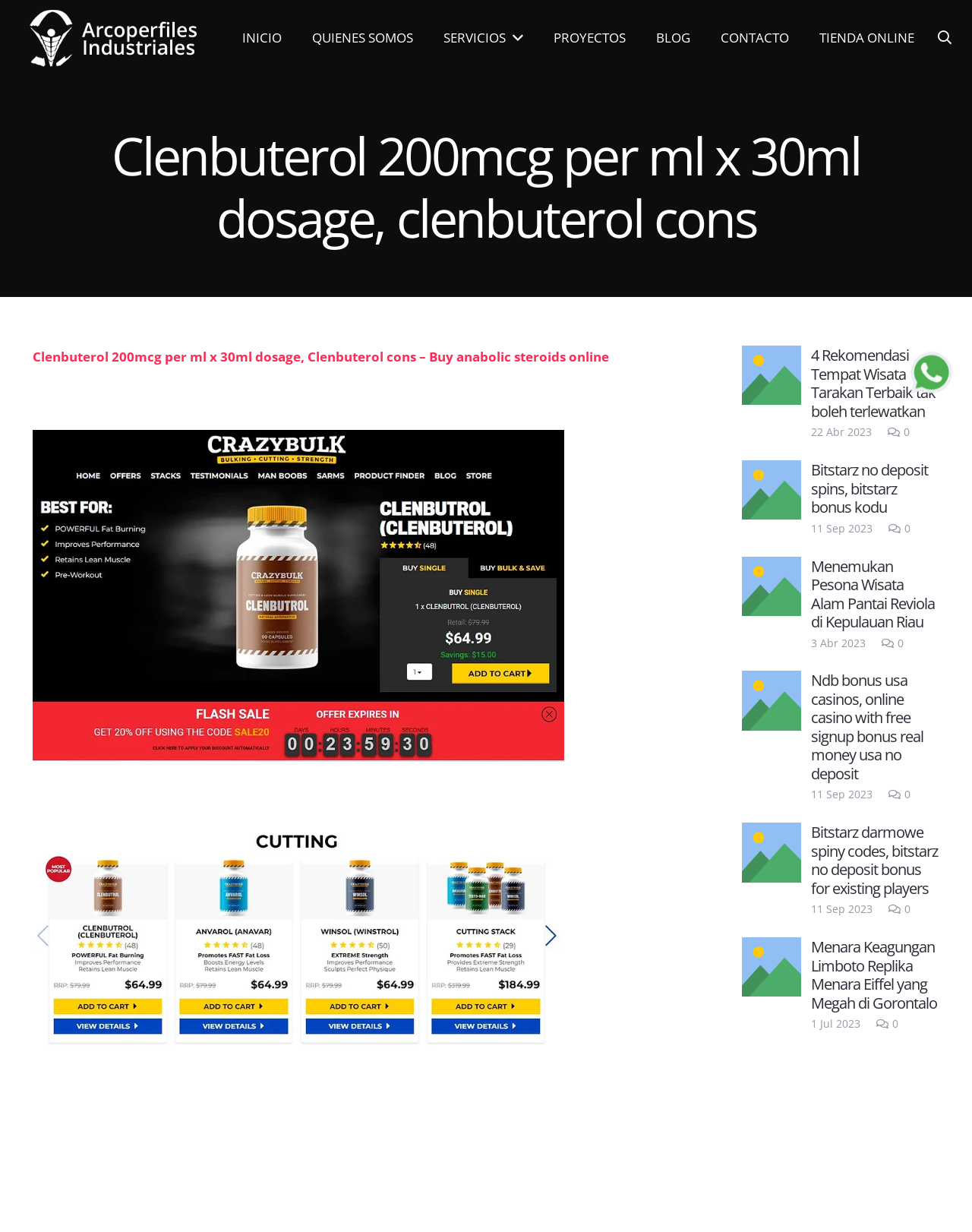Provide your answer in one word or a succinct phrase for the question: 
What is the name of the company?

Arcoperfiles Industriales